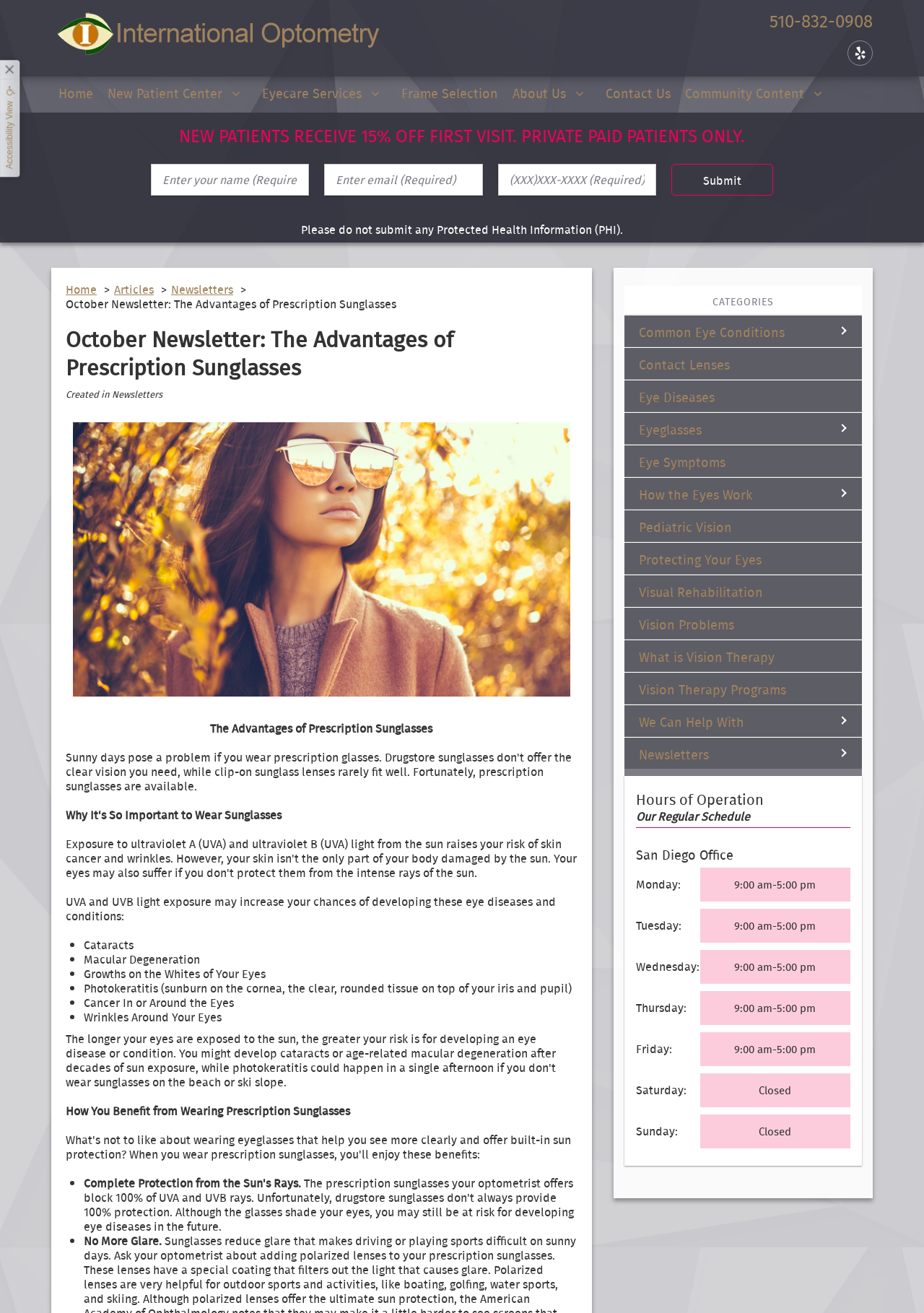By analyzing the image, answer the following question with a detailed response: What is the phone number to call for an appointment?

The phone number can be found on the top right corner of the webpage, next to the 'International Optometry' logo.